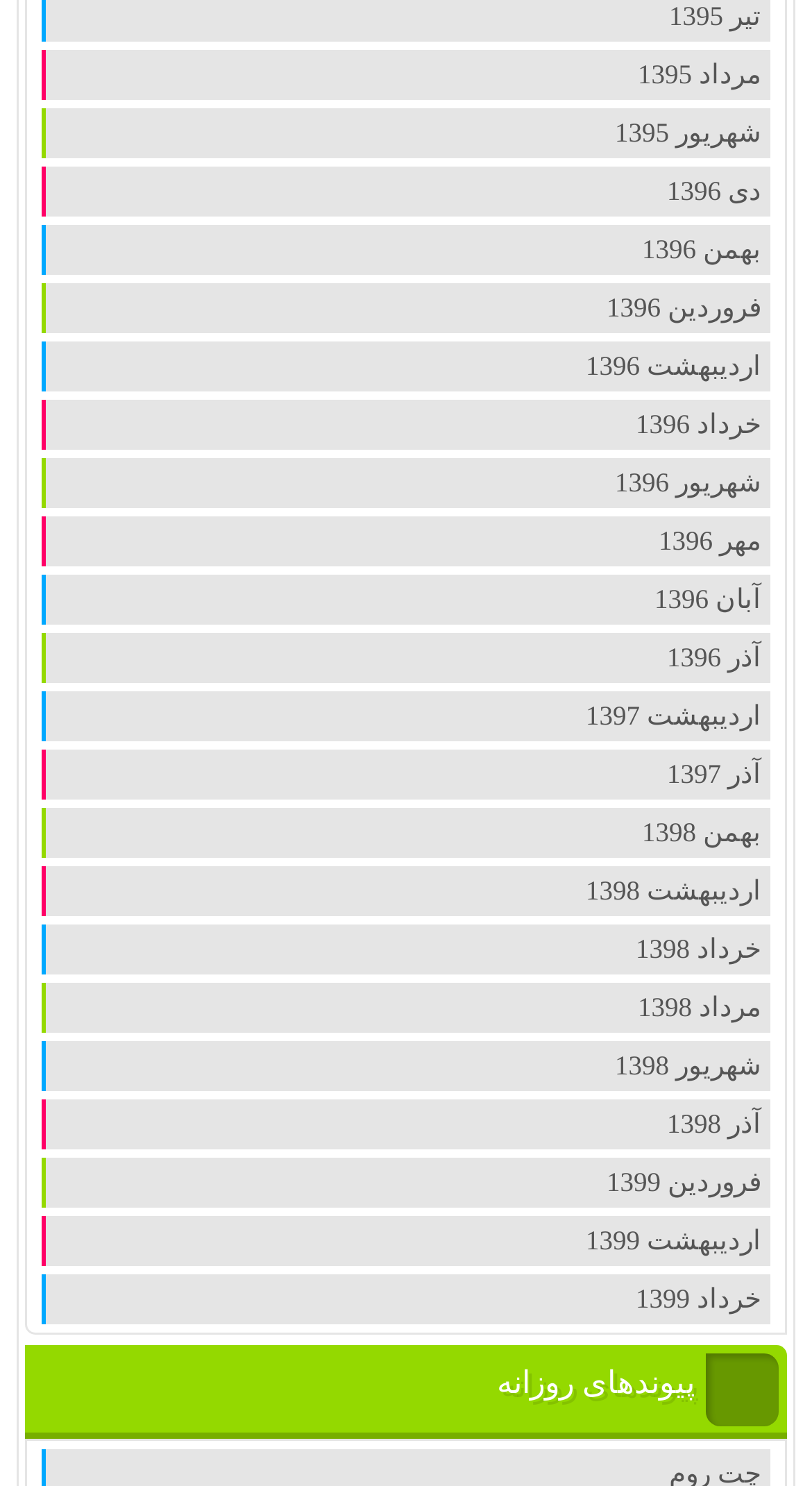Please identify the bounding box coordinates of the element that needs to be clicked to execute the following command: "view links of مرداد 1395". Provide the bounding box using four float numbers between 0 and 1, formatted as [left, top, right, bottom].

[0.053, 0.033, 0.948, 0.067]